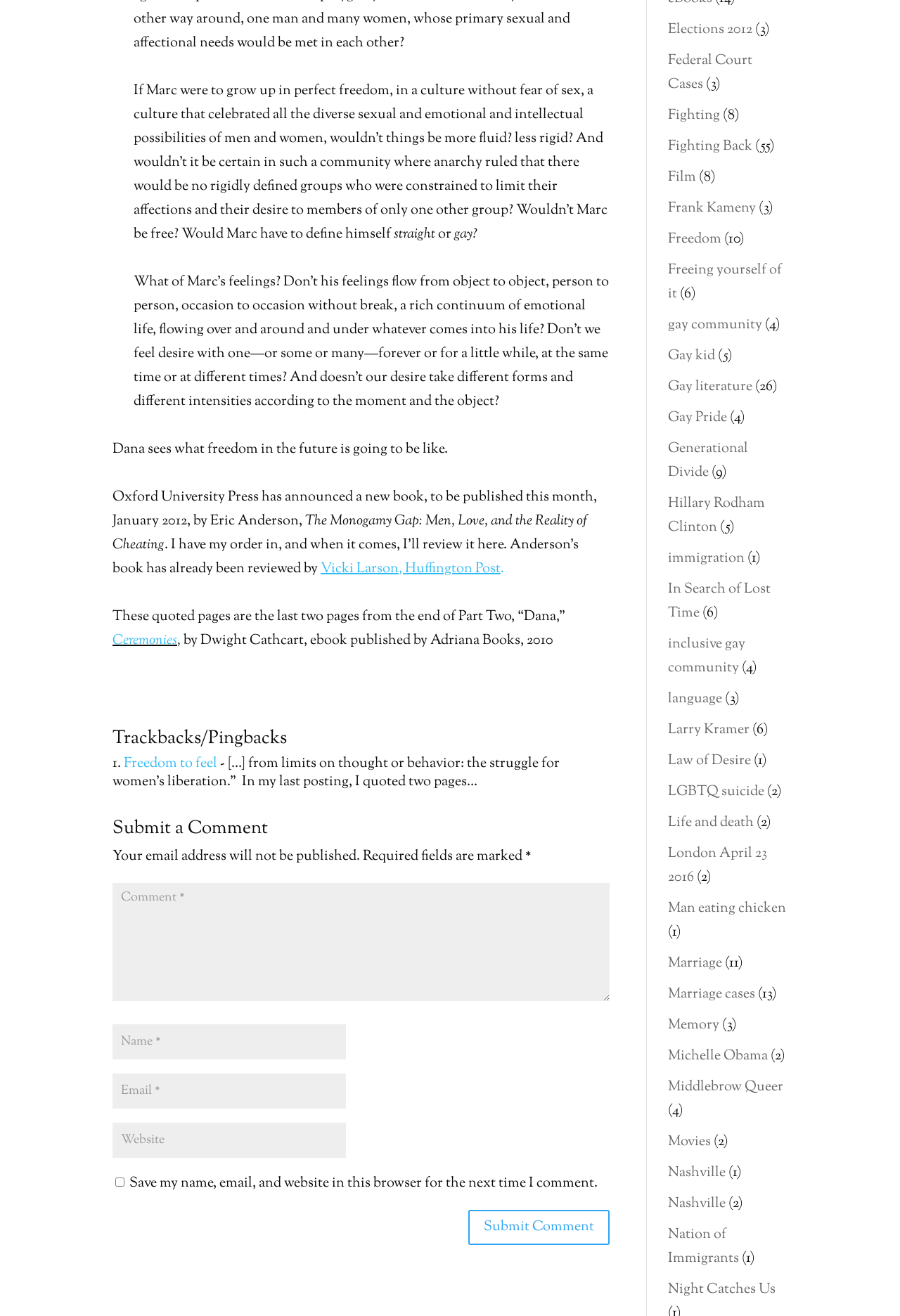Please identify the bounding box coordinates of the element's region that I should click in order to complete the following instruction: "Click the 'Freedom to feel' link". The bounding box coordinates consist of four float numbers between 0 and 1, i.e., [left, top, right, bottom].

[0.138, 0.573, 0.241, 0.588]